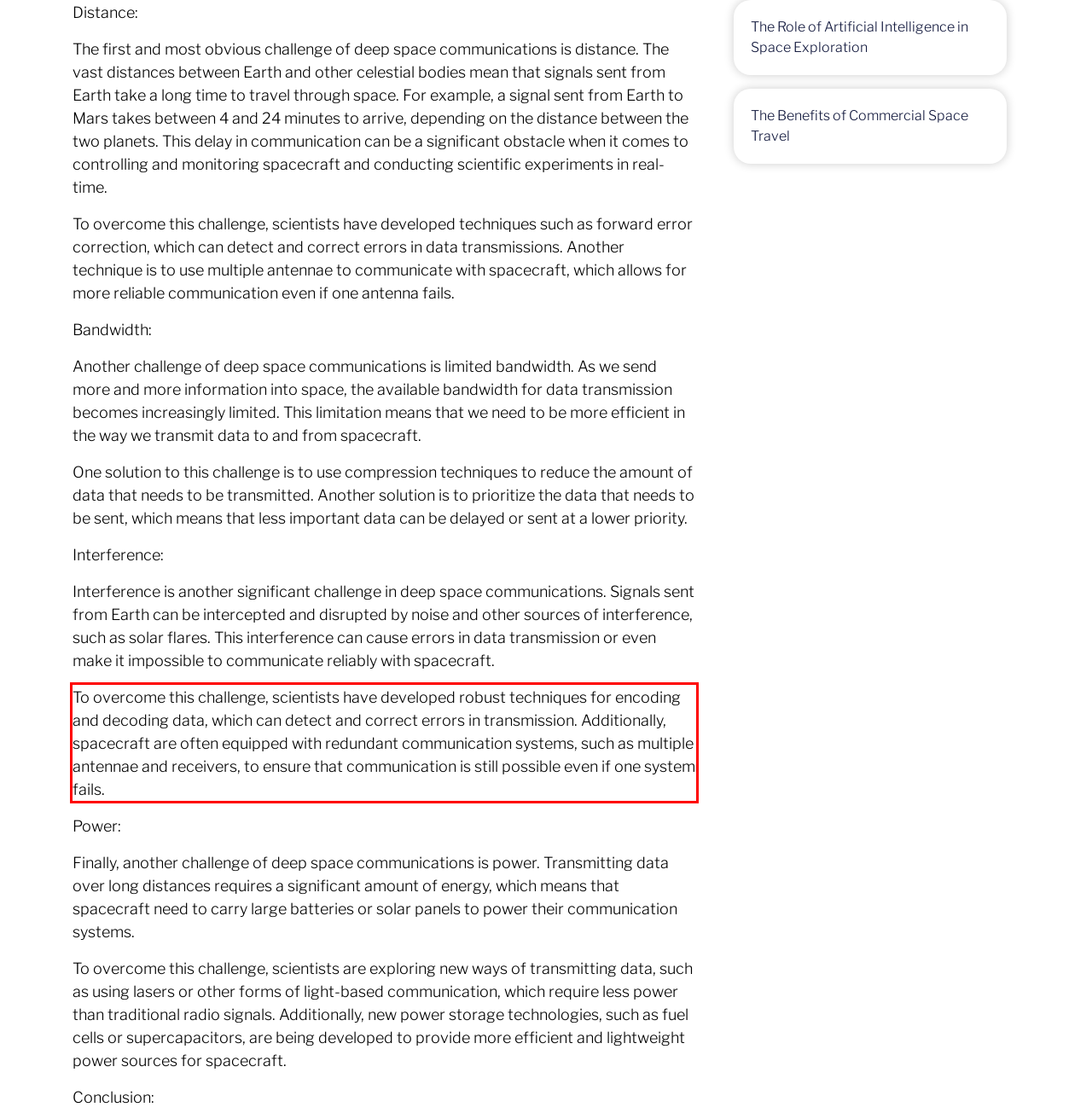You are provided with a screenshot of a webpage that includes a UI element enclosed in a red rectangle. Extract the text content inside this red rectangle.

To overcome this challenge, scientists have developed robust techniques for encoding and decoding data, which can detect and correct errors in transmission. Additionally, spacecraft are often equipped with redundant communication systems, such as multiple antennae and receivers, to ensure that communication is still possible even if one system fails.